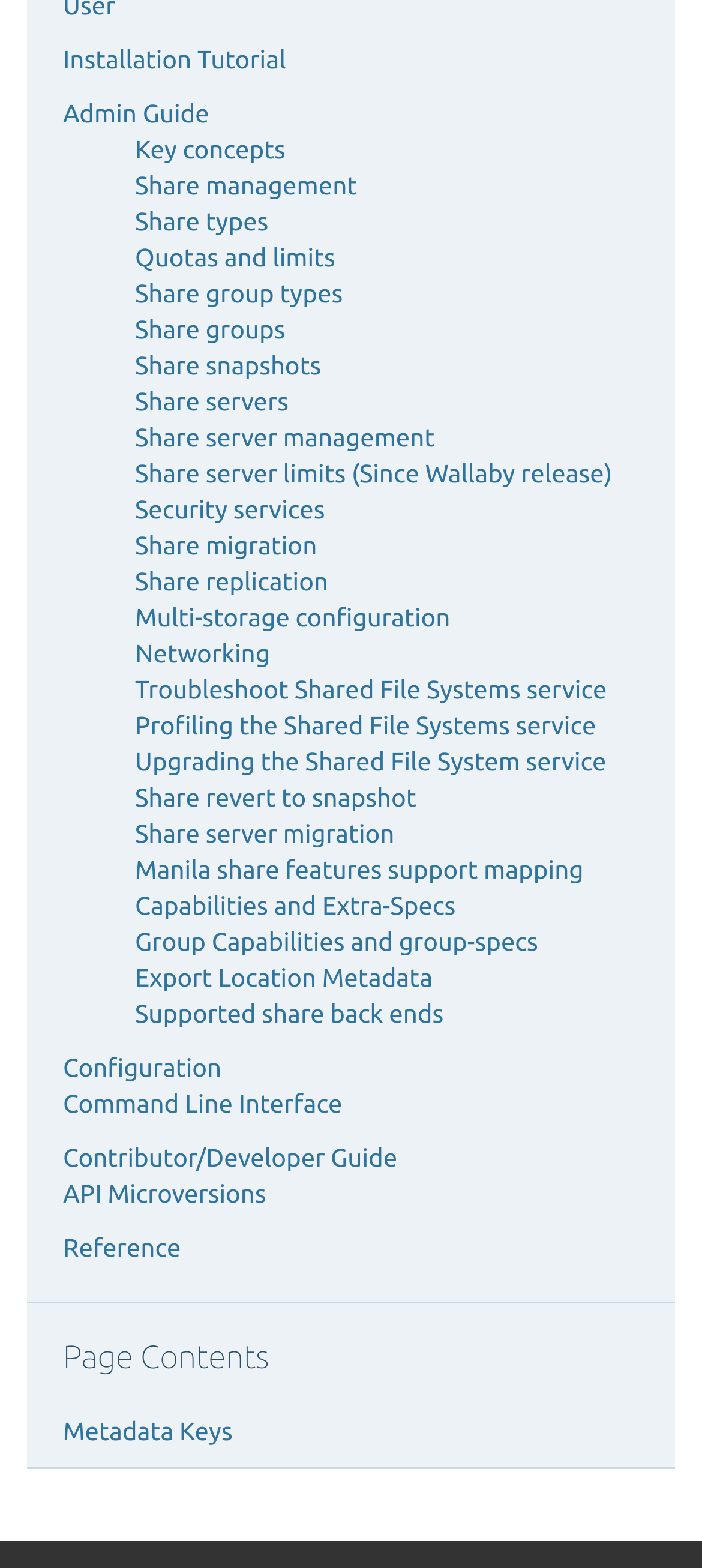Highlight the bounding box coordinates of the element you need to click to perform the following instruction: "Read about quotas and limits."

[0.192, 0.155, 0.478, 0.173]